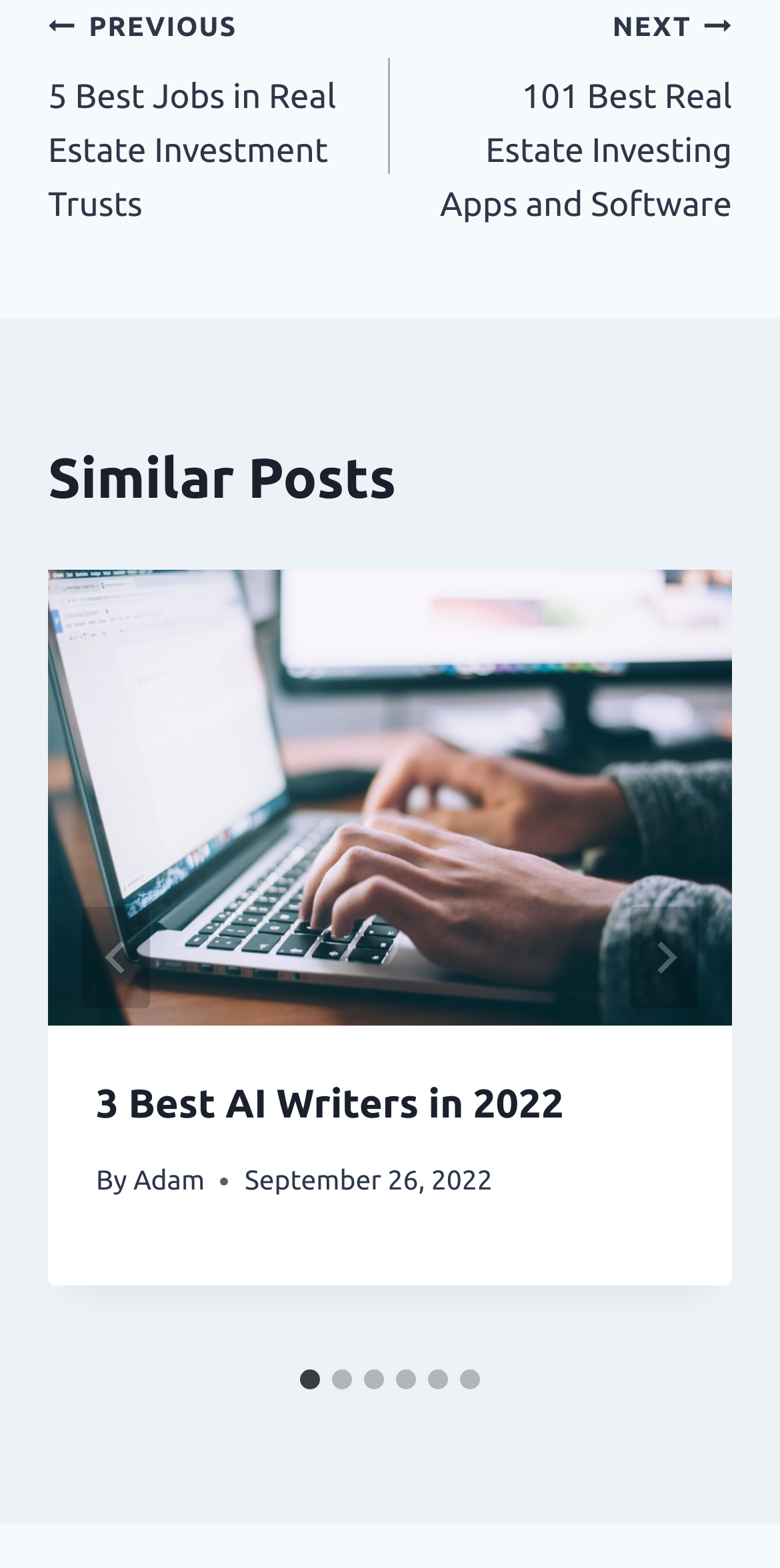What is the purpose of the 'Go to last slide' button?
Offer a detailed and full explanation in response to the question.

I found the button element with the label 'Go to last slide' and inferred its purpose based on its label and its position near the navigation controls, which suggests that it is used to navigate to the last slide.